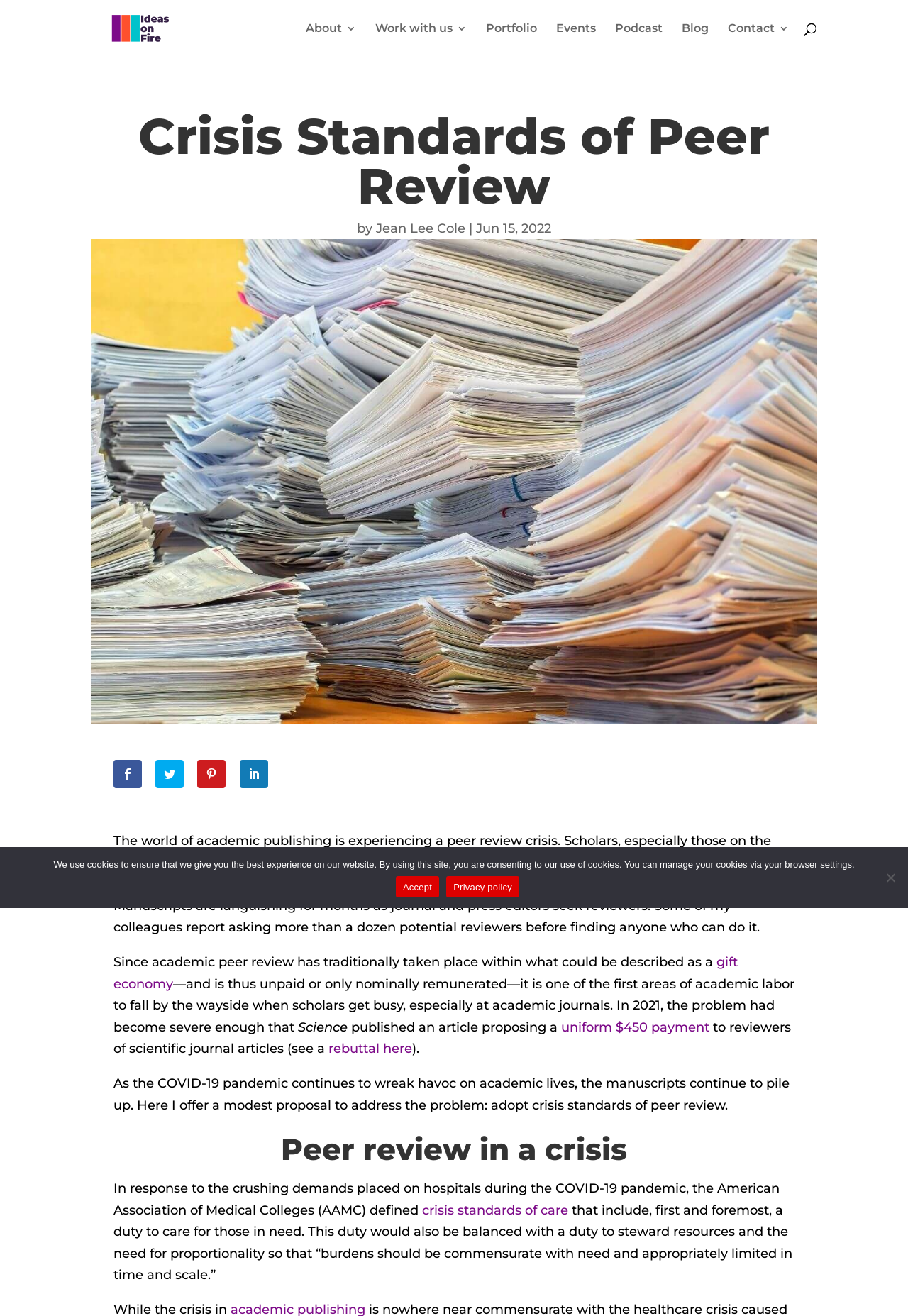Using the element description provided, determine the bounding box coordinates in the format (top-left x, top-left y, bottom-right x, bottom-right y). Ensure that all values are floating point numbers between 0 and 1. Element description: crisis standards of care

[0.465, 0.913, 0.626, 0.925]